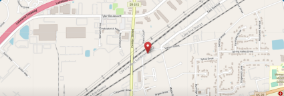Offer a comprehensive description of the image.

The image displays a map indicating a specific location in Mentor, Ohio, where Congressman Dave Joyce's office is situated. The map is annotated with a red pin, symbolizing the exact location of the office, which can be found at "8500 Station Street, Suite 390, Mentor, OH 44060". This office serves as an accessible point for constituents in the area, with the contact number provided as (440) 352-3939. The backdrop of the map highlights various features of the surrounding area, providing context for visitors seeking Congressman Joyce's services.